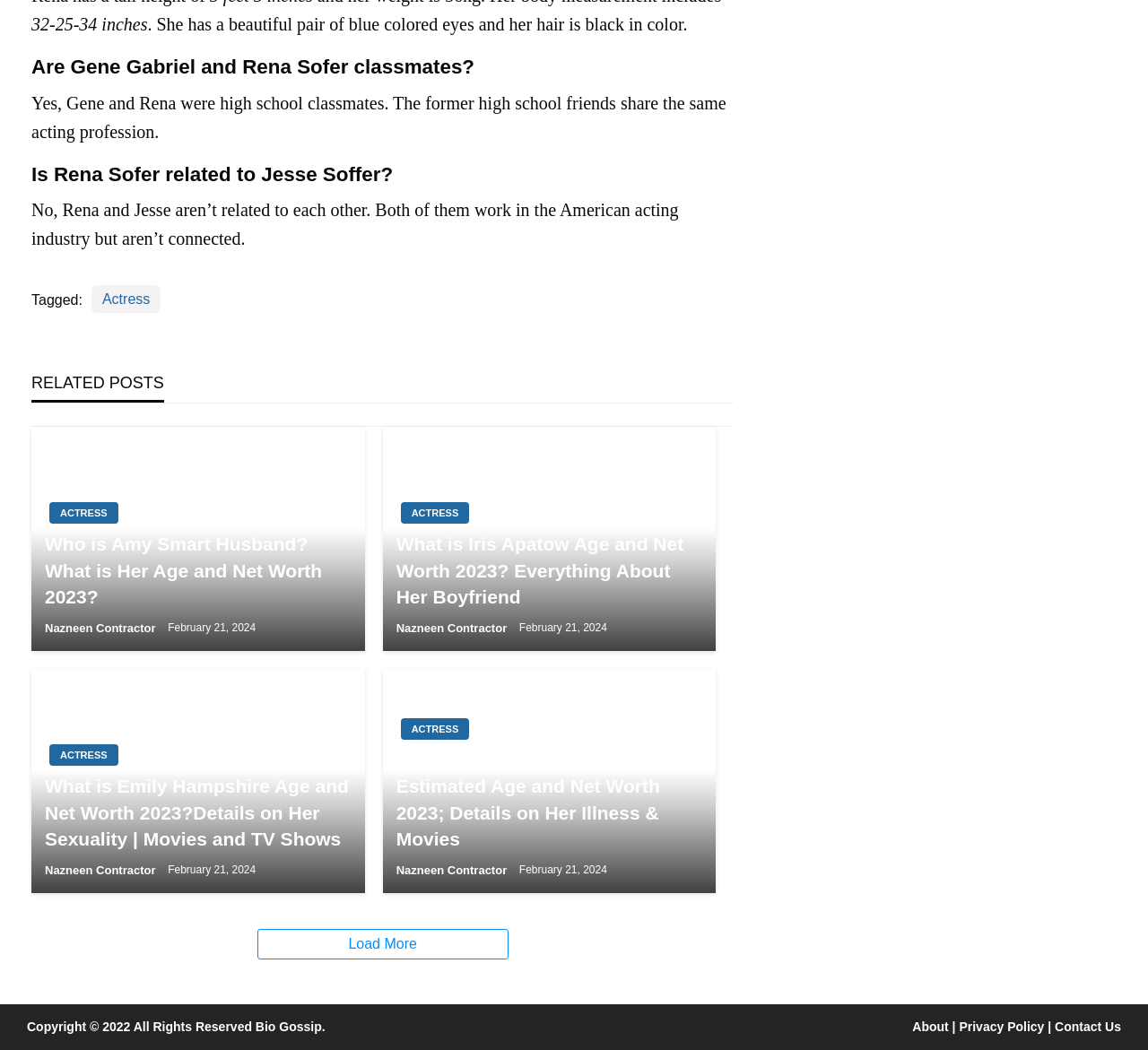Refer to the screenshot and answer the following question in detail:
What is Gene Gabriel's relationship with Rena Sofer?

Based on the webpage content, it is mentioned that 'Yes, Gene and Rena were high school classmates. The former high school friends share the same acting profession.' This indicates that Gene Gabriel and Rena Sofer were classmates in high school.